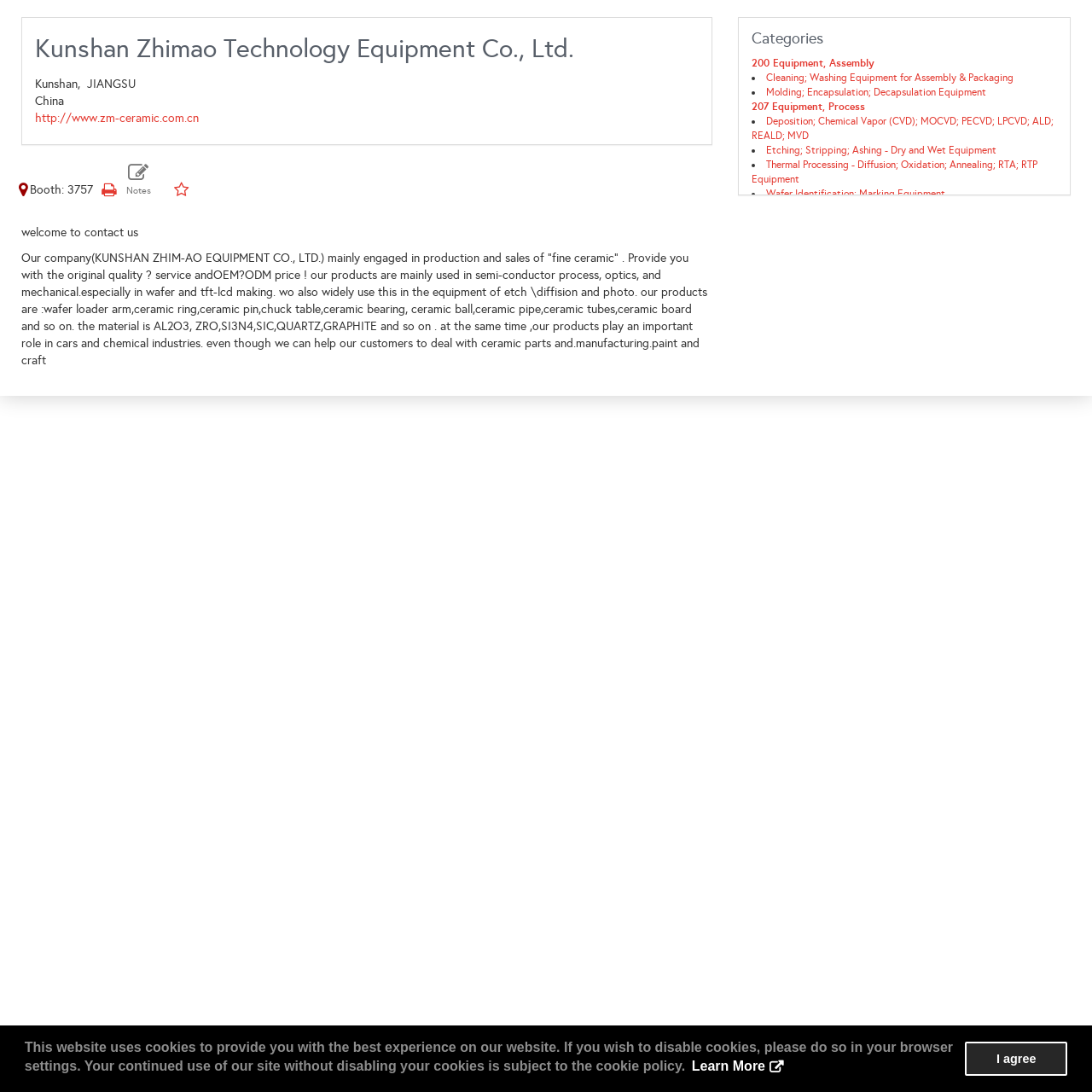Determine the bounding box coordinates for the UI element described. Format the coordinates as (top-left x, top-left y, bottom-right x, bottom-right y) and ensure all values are between 0 and 1. Element description: Molding; Encapsulation; Decapsulation Equipment

[0.701, 0.079, 0.903, 0.09]